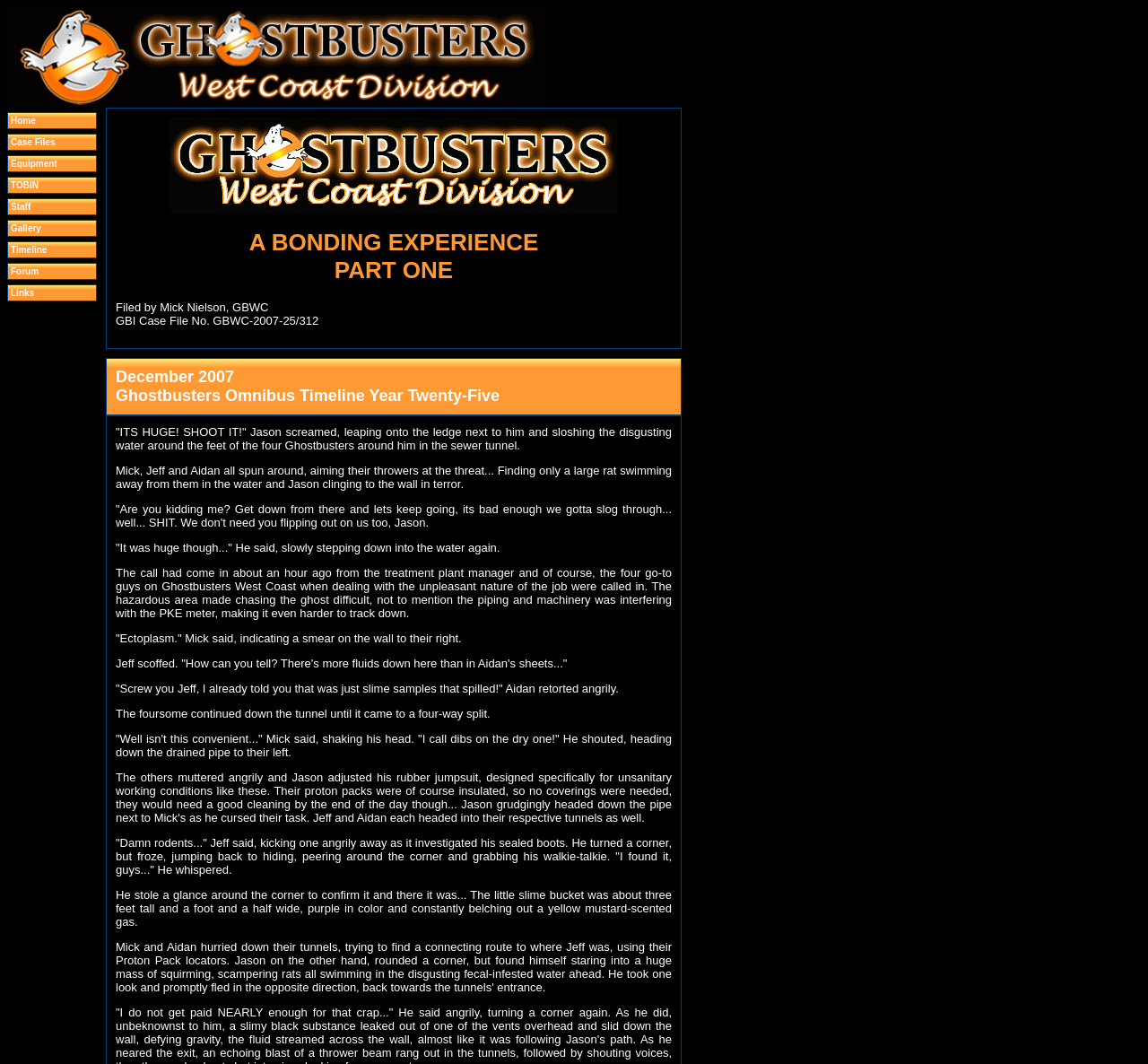Find the bounding box coordinates for the area you need to click to carry out the instruction: "Click on the ModernMom link". The coordinates should be four float numbers between 0 and 1, indicated as [left, top, right, bottom].

None